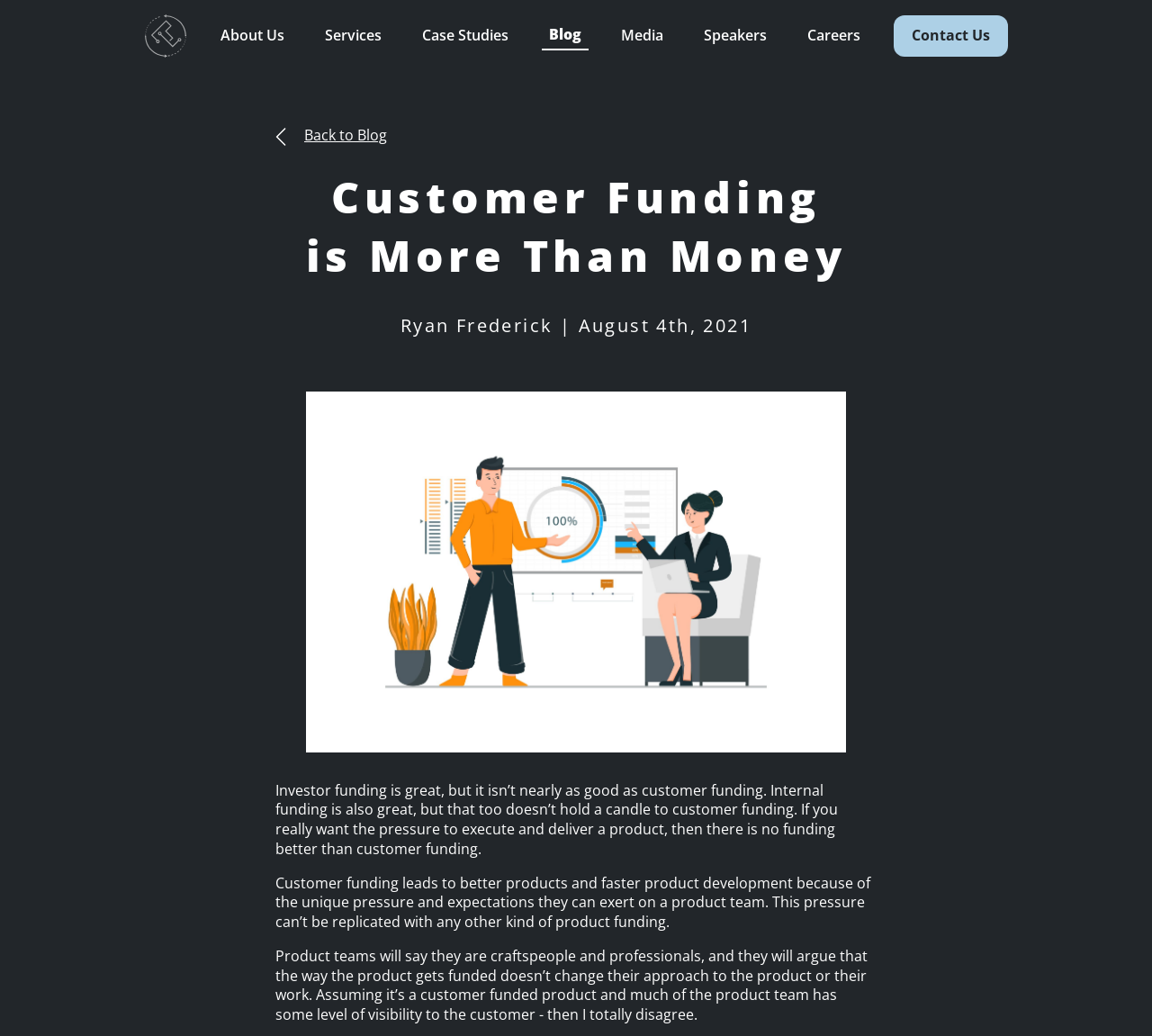For the following element description, predict the bounding box coordinates in the format (top-left x, top-left y, bottom-right x, bottom-right y). All values should be floating point numbers between 0 and 1. Description: About Us

[0.185, 0.021, 0.253, 0.048]